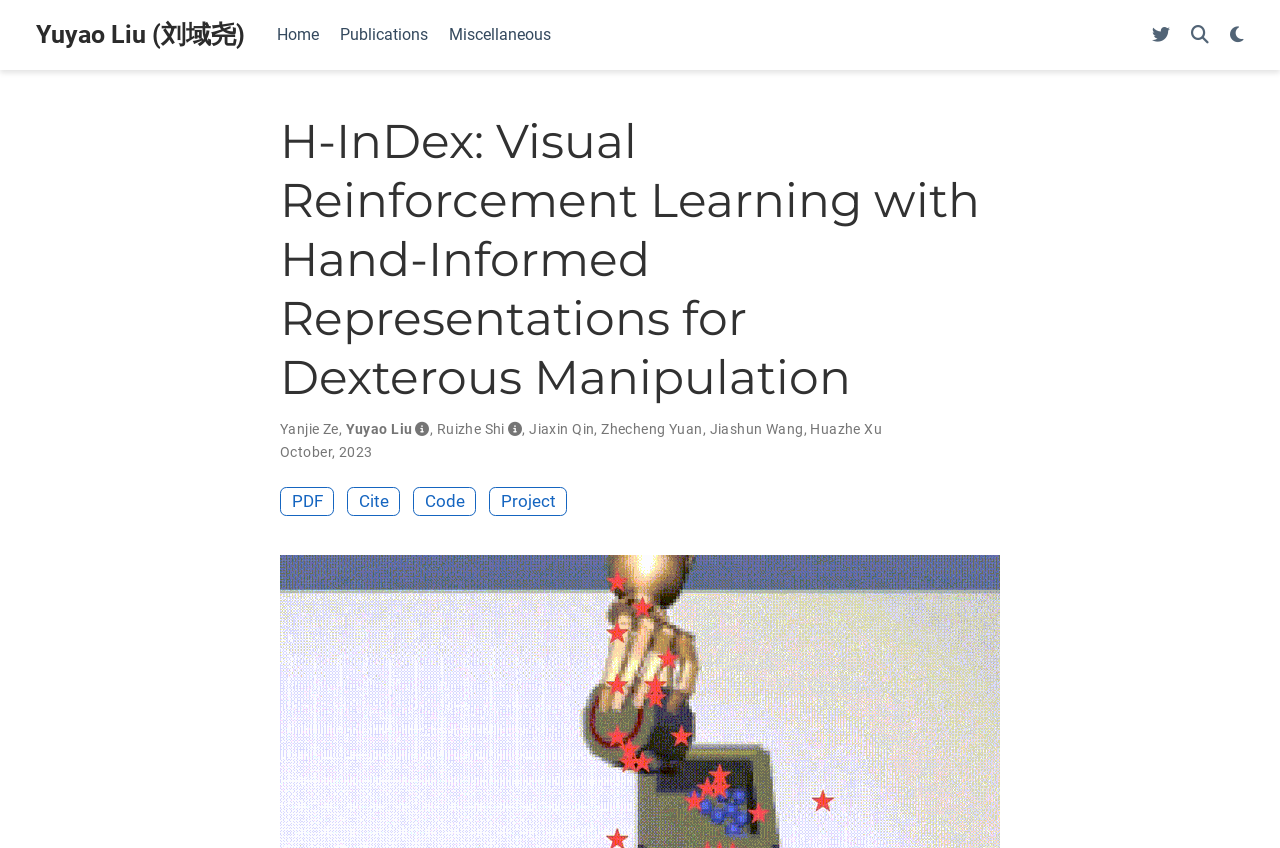Locate the bounding box coordinates of the clickable element to fulfill the following instruction: "follow on Twitter". Provide the coordinates as four float numbers between 0 and 1 in the format [left, top, right, bottom].

[0.9, 0.028, 0.914, 0.055]